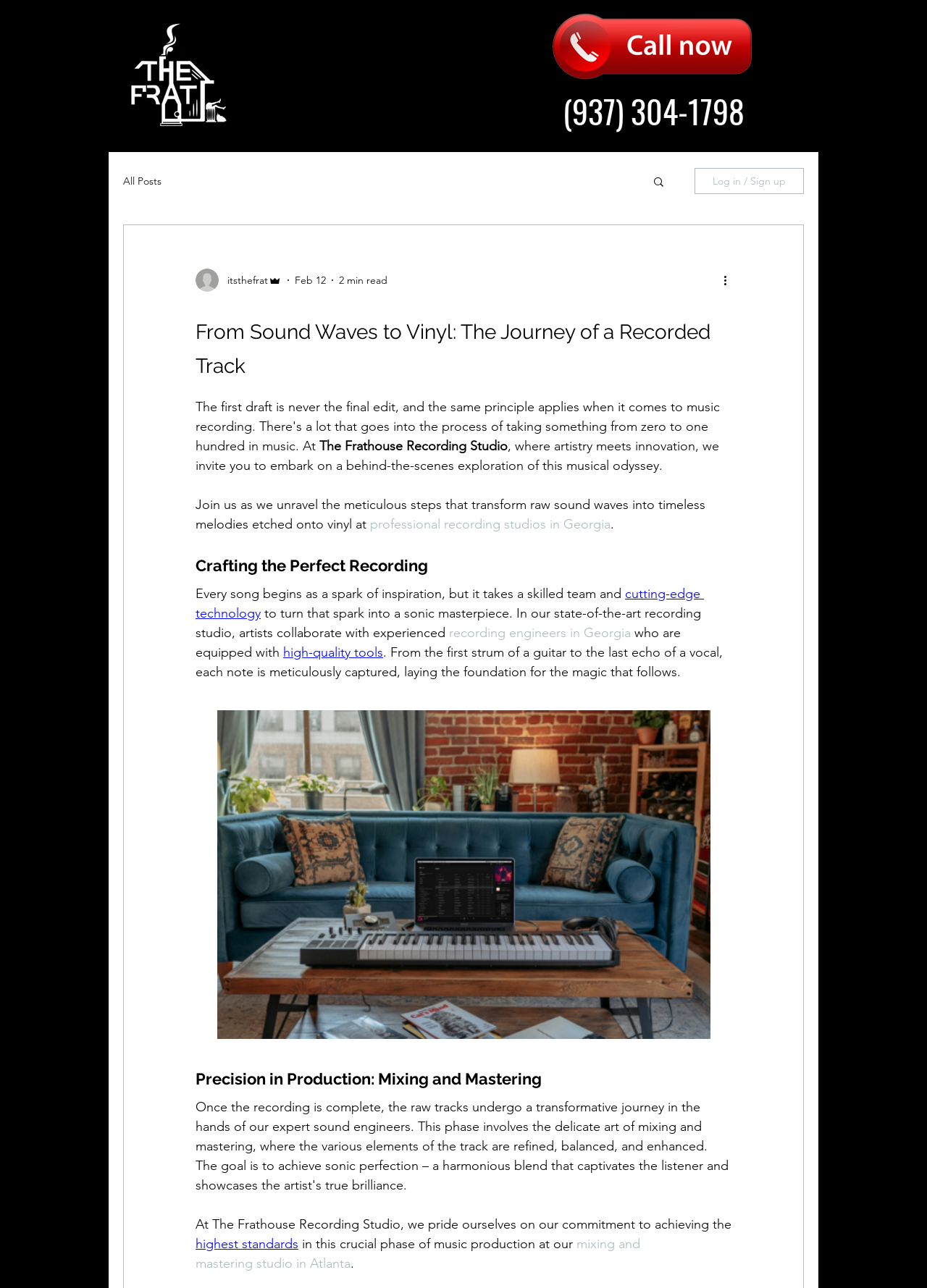Please find the bounding box coordinates in the format (top-left x, top-left y, bottom-right x, bottom-right y) for the given element description. Ensure the coordinates are floating point numbers between 0 and 1. Description: recording engineers in Georgia

[0.484, 0.485, 0.68, 0.497]